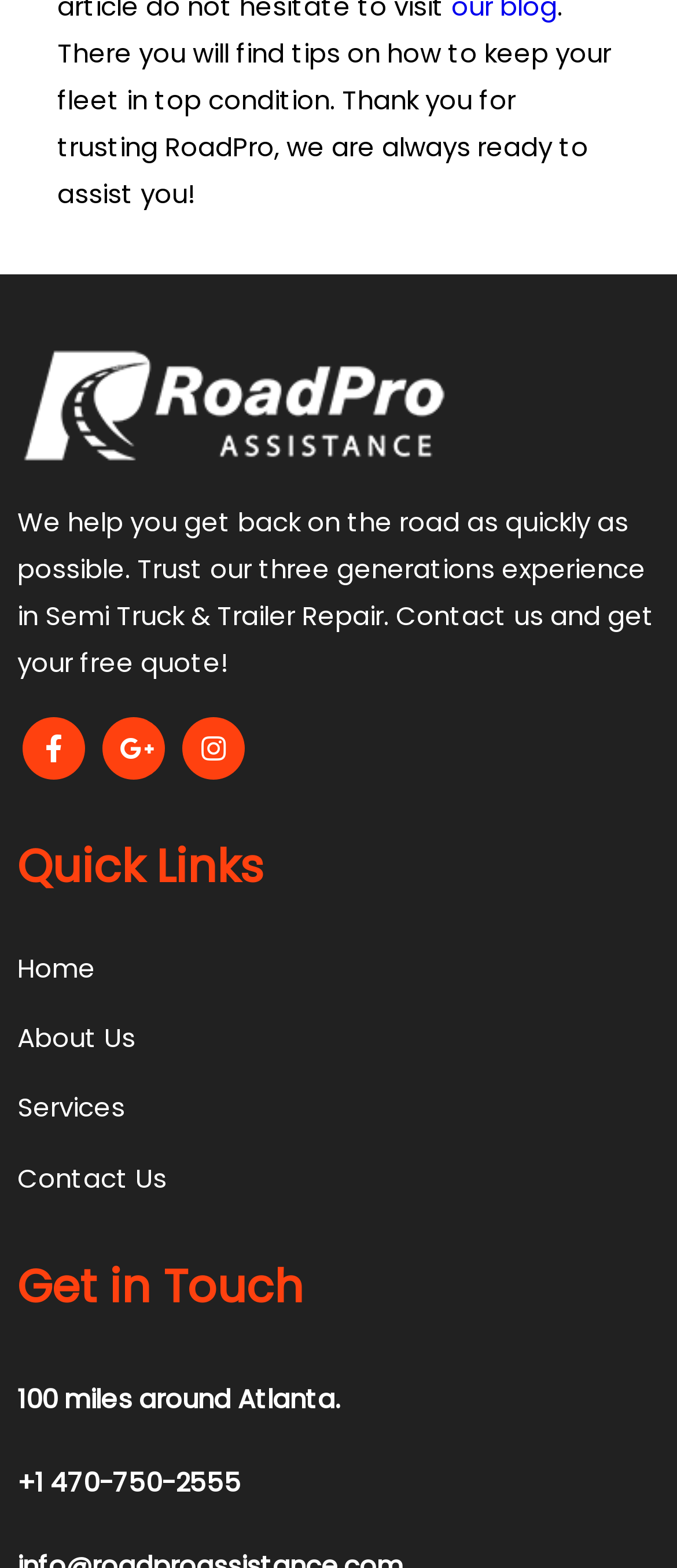What is the phone number to contact the company?
Can you give a detailed and elaborate answer to the question?

The phone number to contact the company is mentioned in the StaticText element with the text '+1 470-750-2555' which is located at the bottom of the webpage.